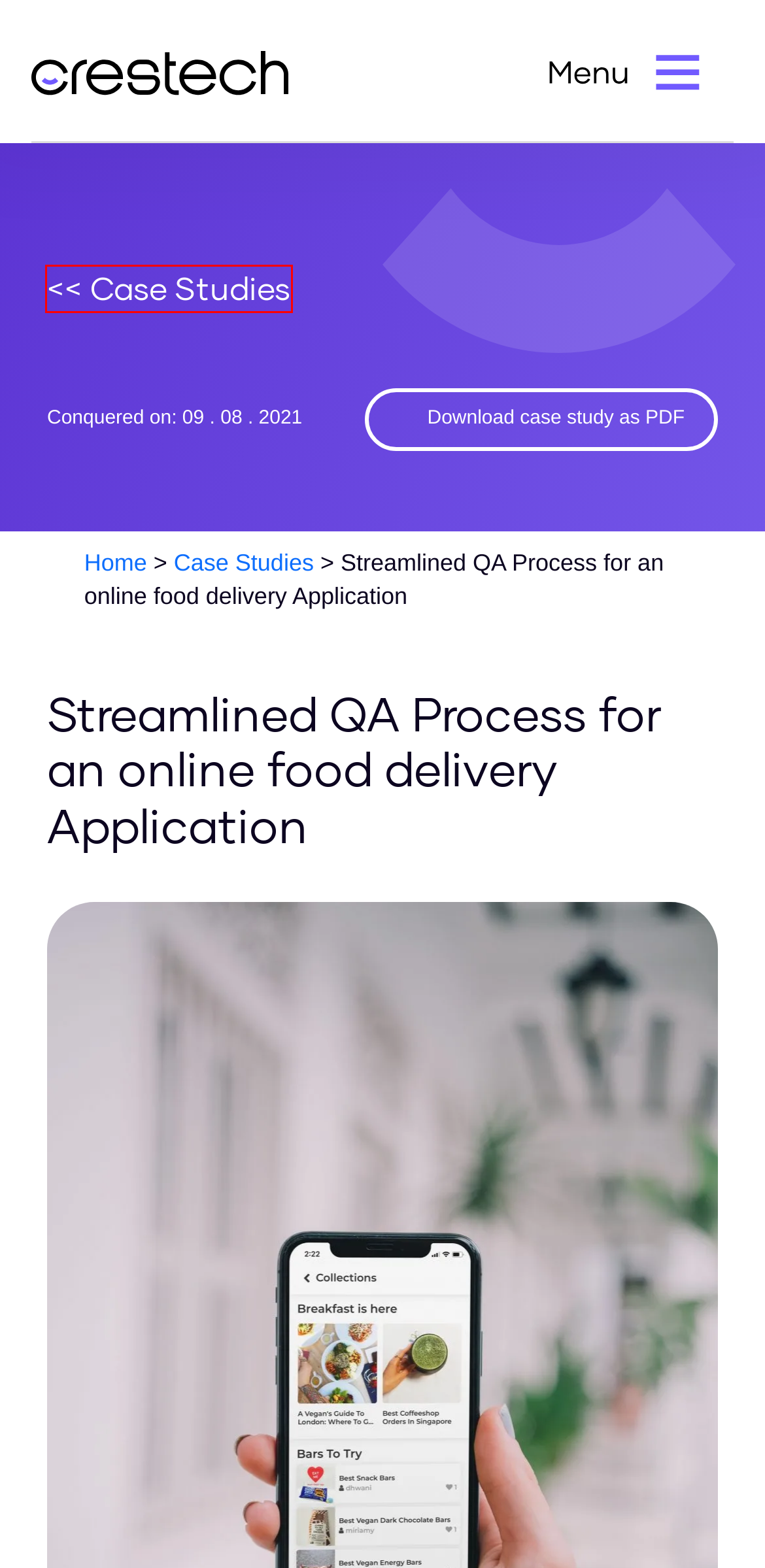A screenshot of a webpage is given, marked with a red bounding box around a UI element. Please select the most appropriate webpage description that fits the new page after clicking the highlighted element. Here are the candidates:
A. Performance and Load testing for health insurance application
B. Contact | Software Testing and QA Services Company
C. Performance and Load testing on MS Dynamics Application
D. Setting up testing processes for a Global Wine and Spirits company
E. Join Our Team and Build a Rewarding Career | Crestech
F. Case Studies Archives | Crestech Software Systems
G. Software Testing Company | Software Testing Services
H. Software Quality Assurance Testing Services Company | Crestech

F